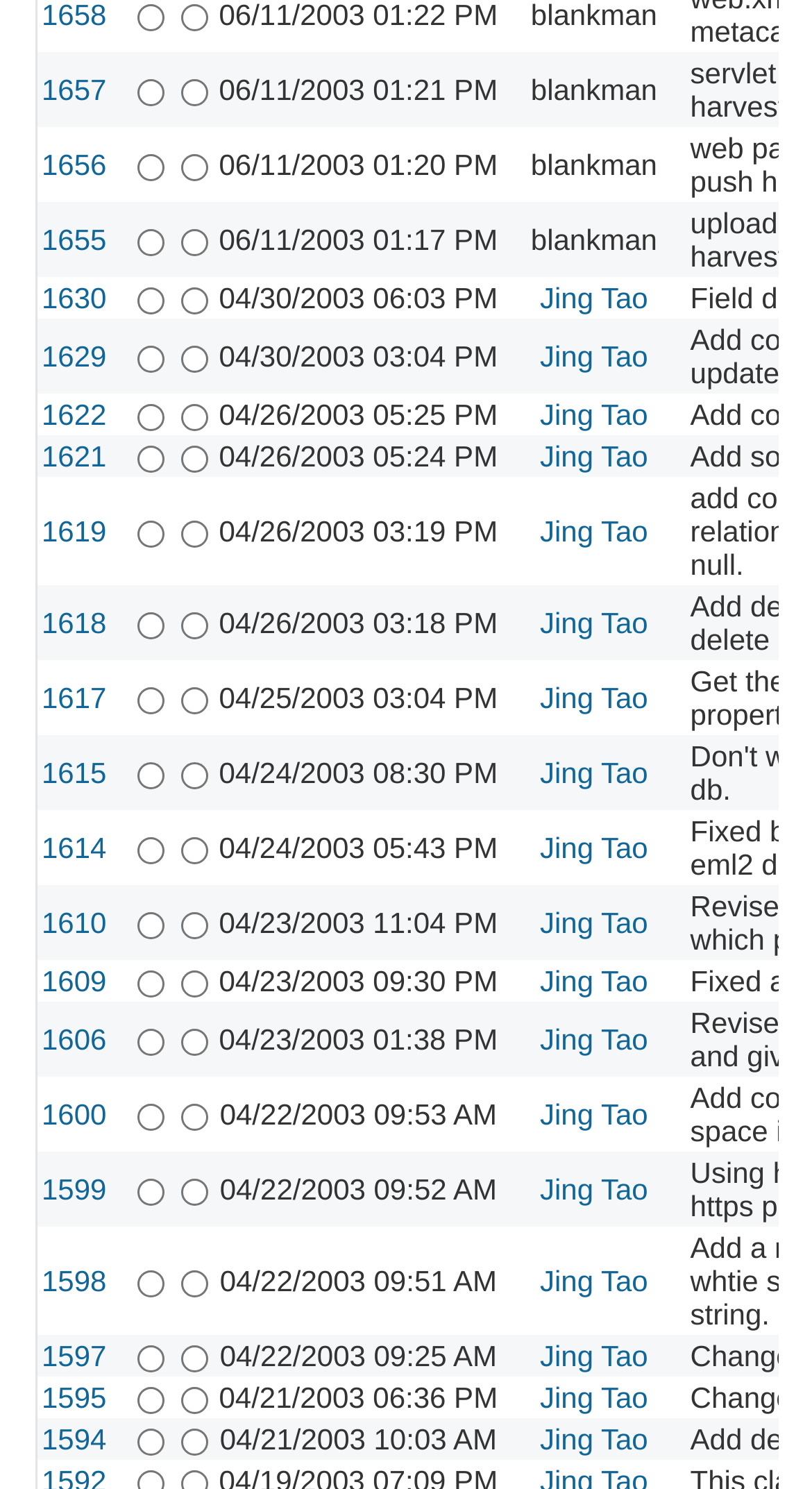Please identify the bounding box coordinates of the element's region that needs to be clicked to fulfill the following instruction: "click the link Jing Tao". The bounding box coordinates should consist of four float numbers between 0 and 1, i.e., [left, top, right, bottom].

[0.665, 0.189, 0.798, 0.211]